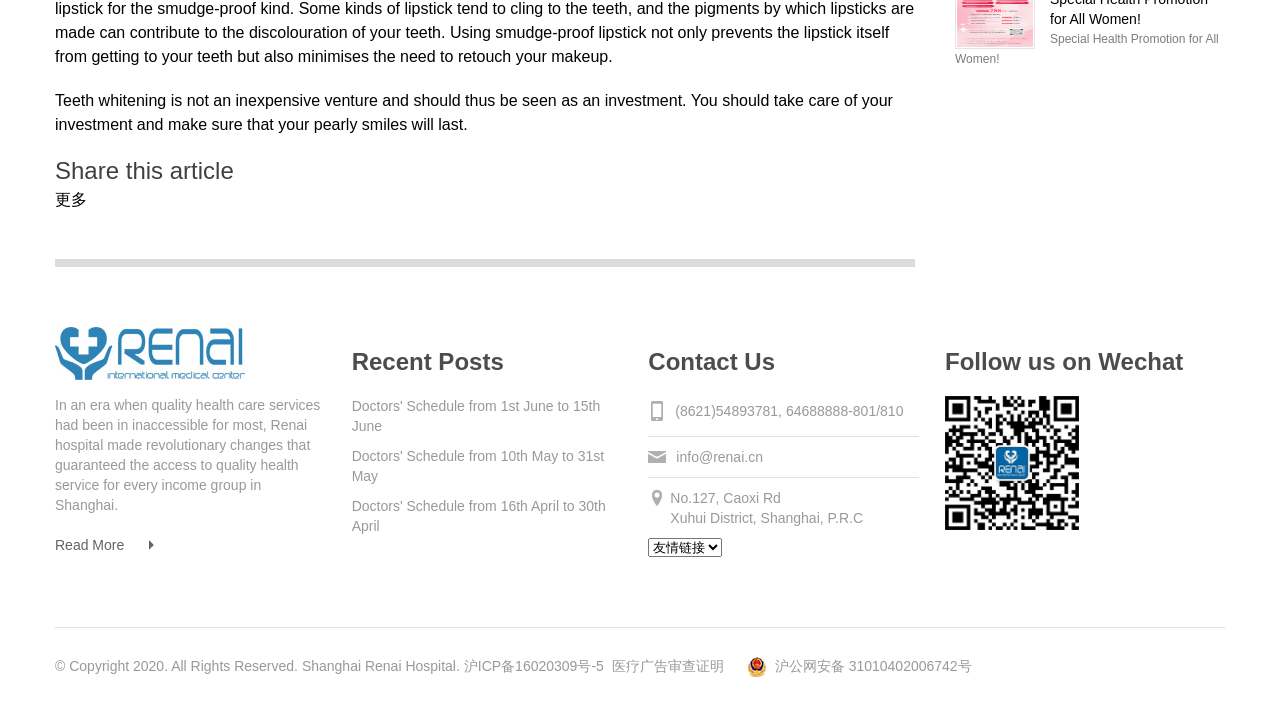Respond to the following query with just one word or a short phrase: 
What is the hospital's location?

No.127, Caoxi Rd, Xuhui District, Shanghai, P.R.C